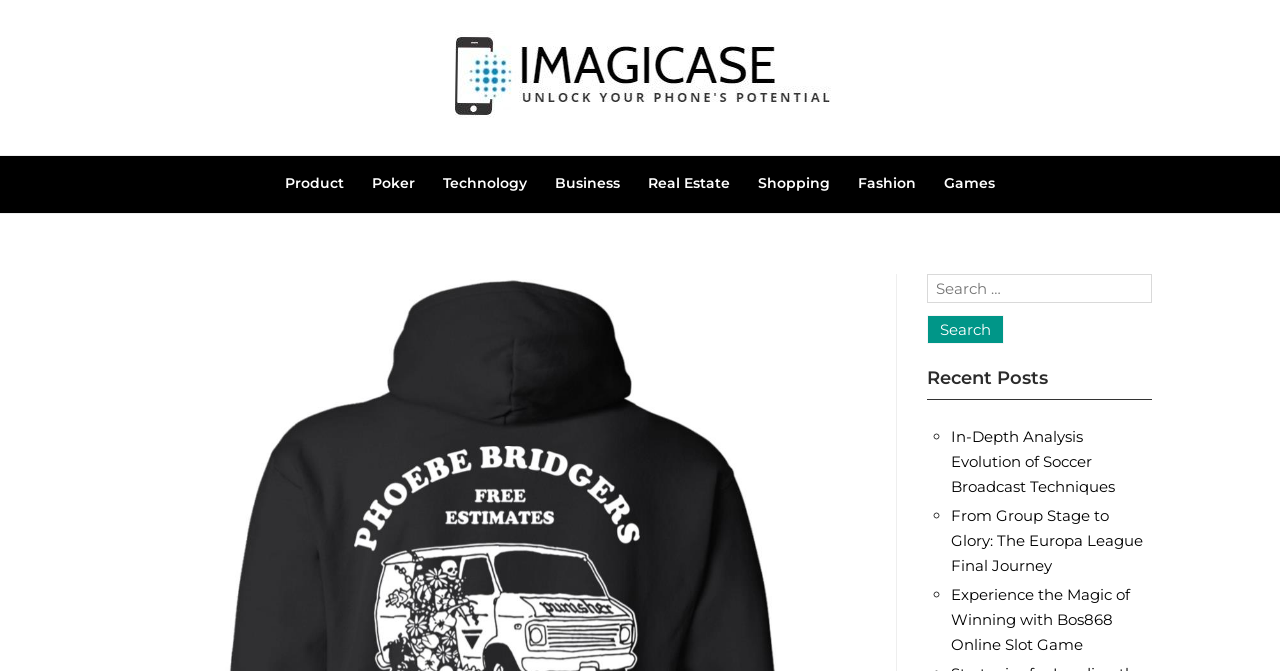Identify the bounding box of the HTML element described as: "parent_node: Search for: value="Search"".

[0.724, 0.469, 0.784, 0.512]